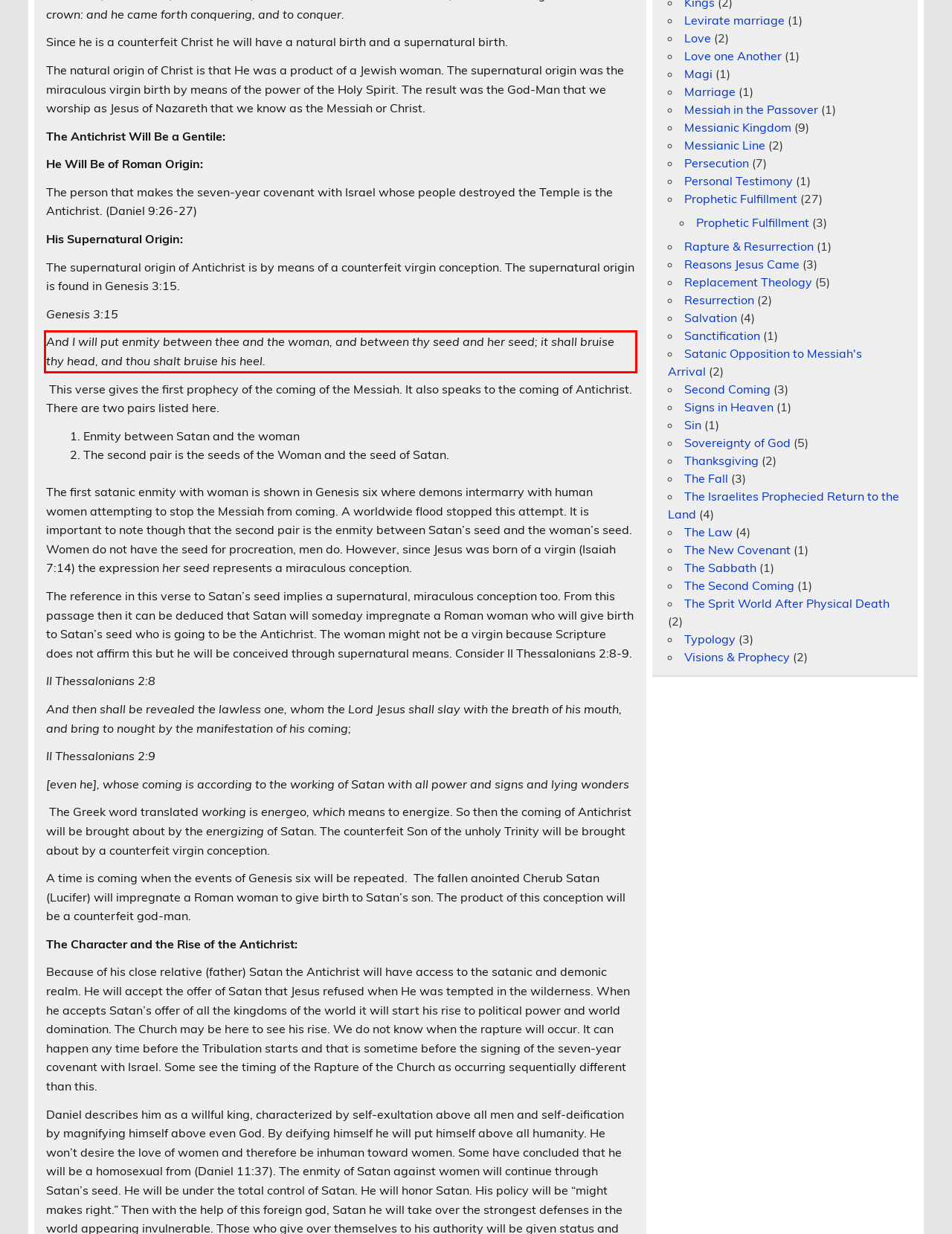From the screenshot of the webpage, locate the red bounding box and extract the text contained within that area.

And I will put enmity between thee and the woman, and between thy seed and her seed; it shall bruise thy head, and thou shalt bruise his heel.